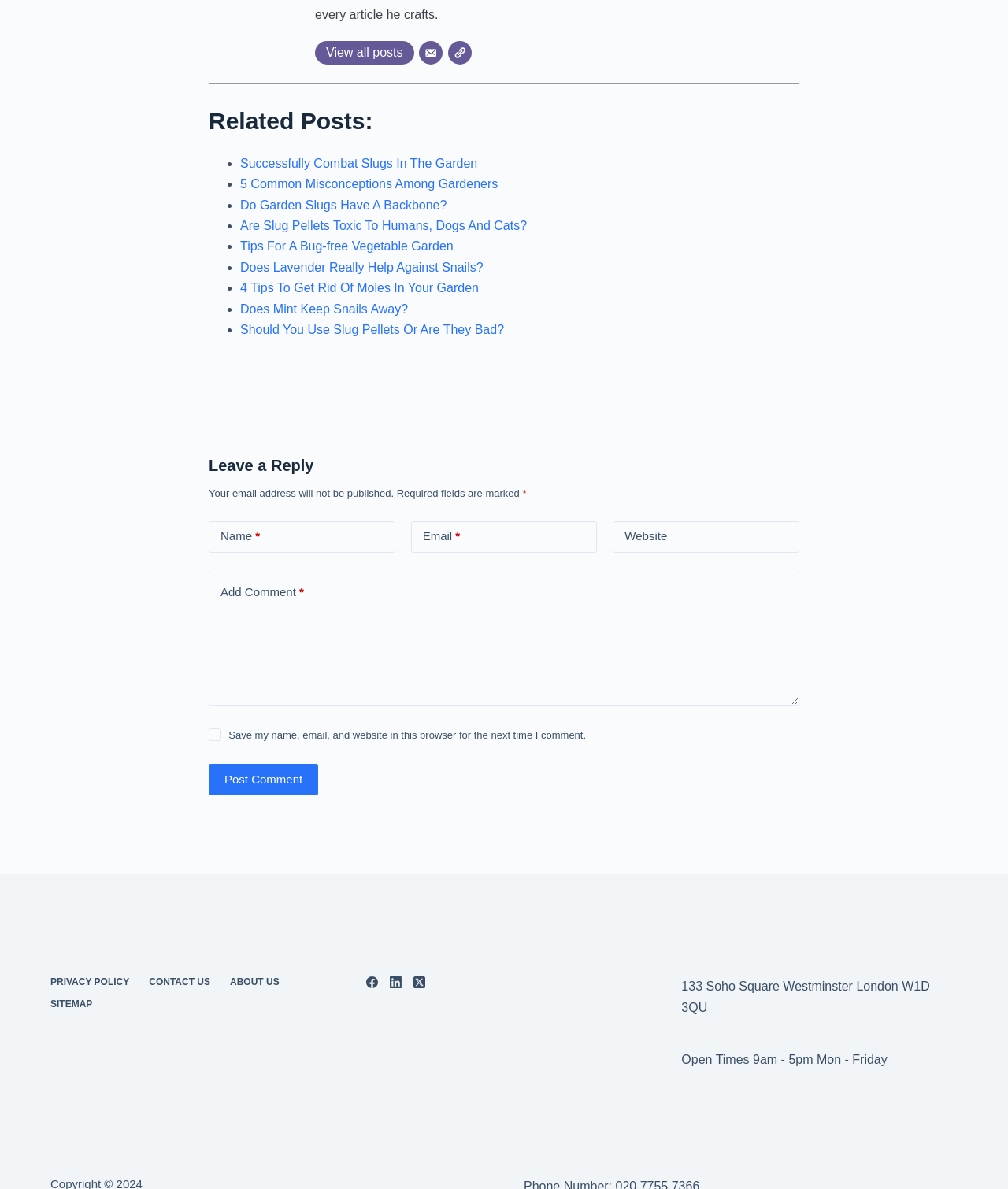Please give a concise answer to this question using a single word or phrase: 
What is the purpose of the checkbox?

Save user data for next comment